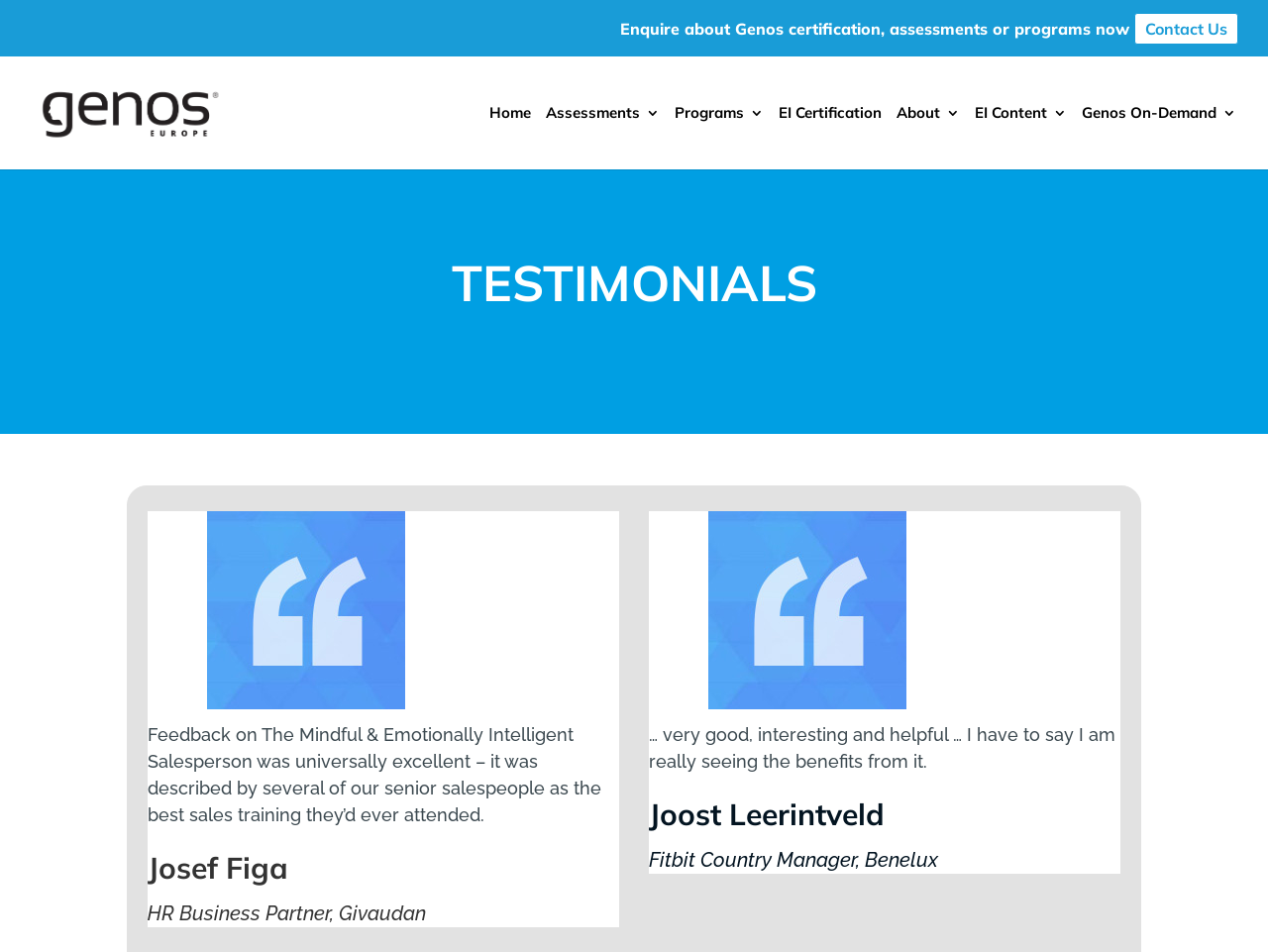Identify the bounding box coordinates for the region to click in order to carry out this instruction: "Search for something". Provide the coordinates using four float numbers between 0 and 1, formatted as [left, top, right, bottom].

[0.053, 0.059, 0.953, 0.061]